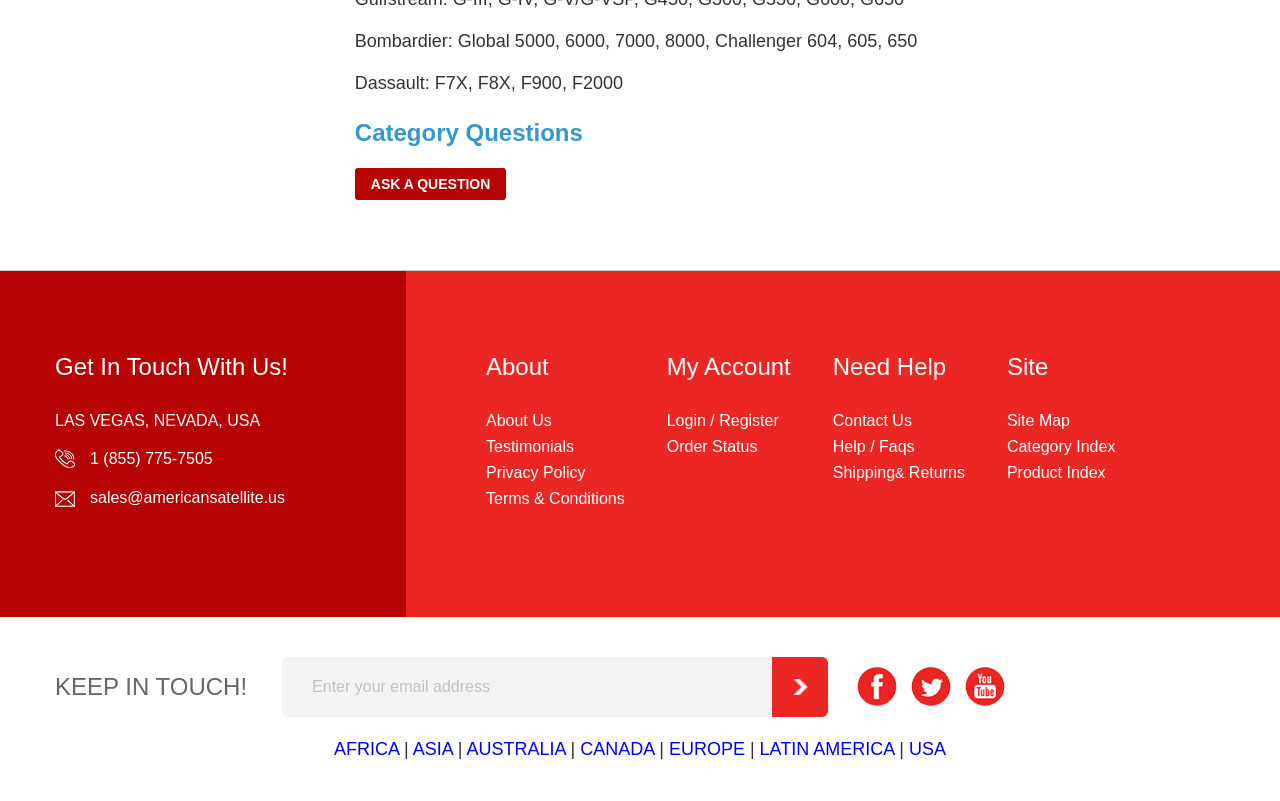Provide a thorough and detailed response to the question by examining the image: 
How can I stay updated with the company's news?

The webpage provides two ways to stay updated with the company's news: by signing up for the newsletter, which can be done by filling out the textbox and clicking the 'Subscribe' button, or by following the company's social media accounts, such as Facebook, Twitter, and YouTube, which are linked at the bottom of the page.